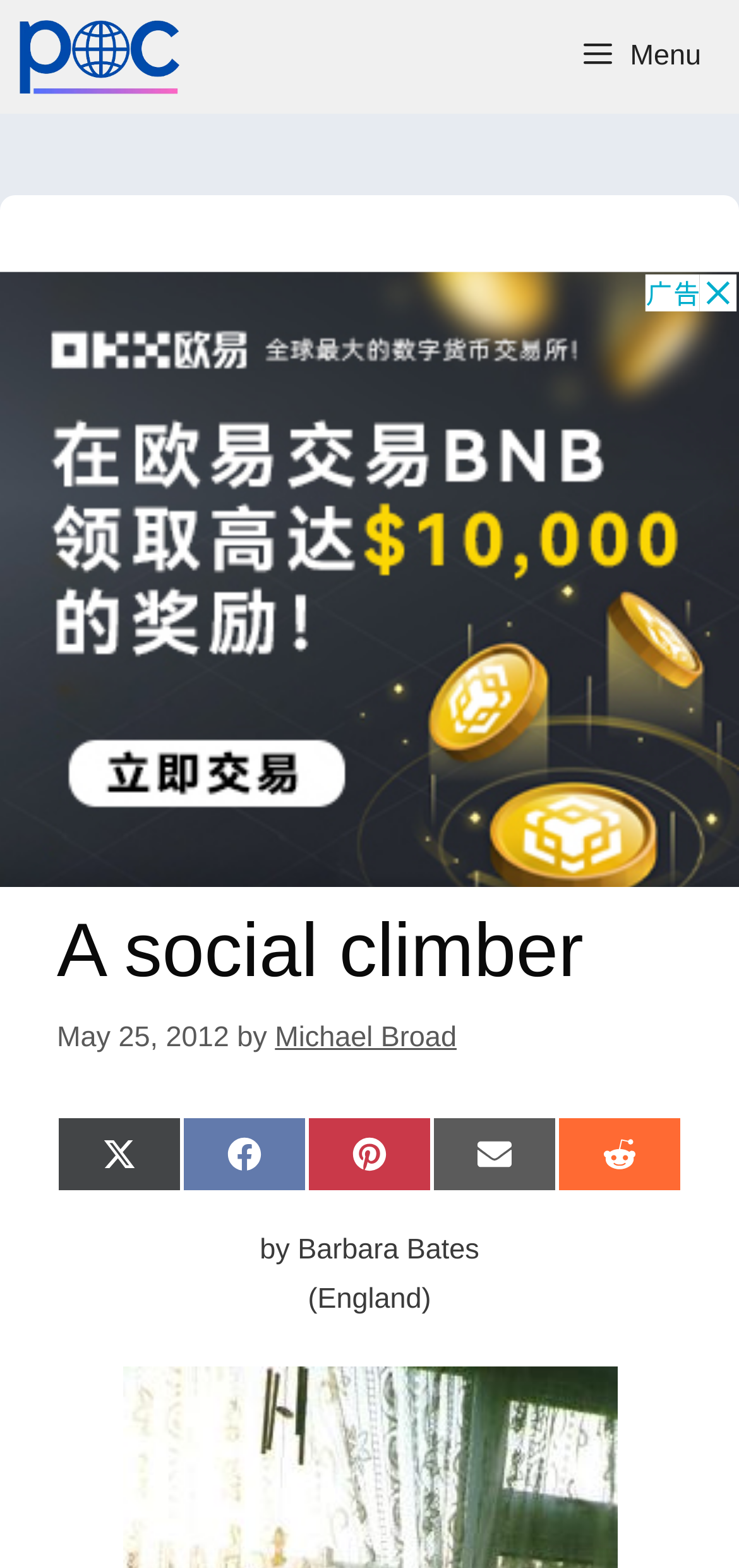Specify the bounding box coordinates of the area that needs to be clicked to achieve the following instruction: "Click the menu button".

[0.754, 0.0, 1.0, 0.073]